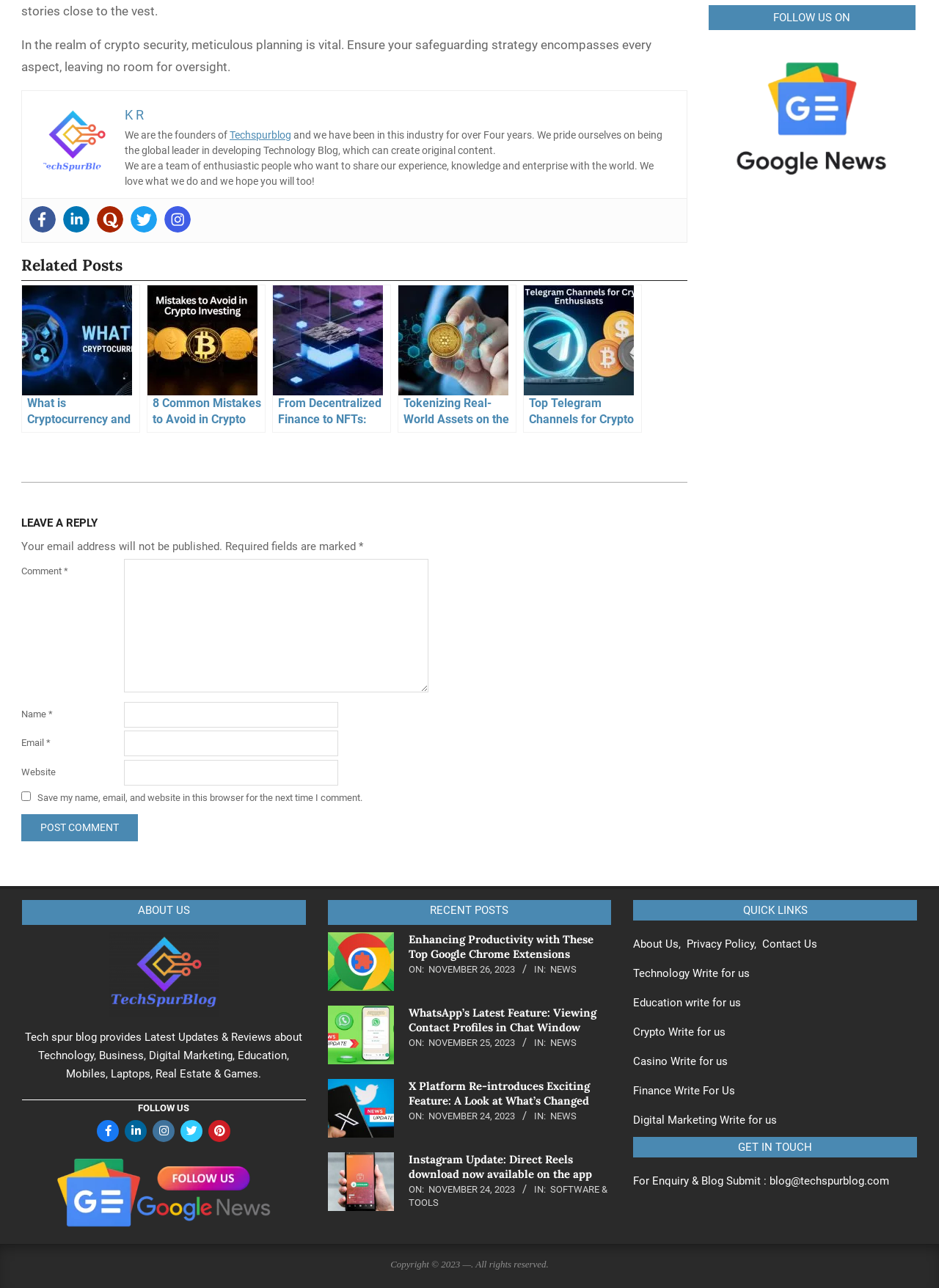Find the bounding box coordinates of the element I should click to carry out the following instruction: "Click on the 'Tech Spur Blog' link".

[0.039, 0.082, 0.117, 0.139]